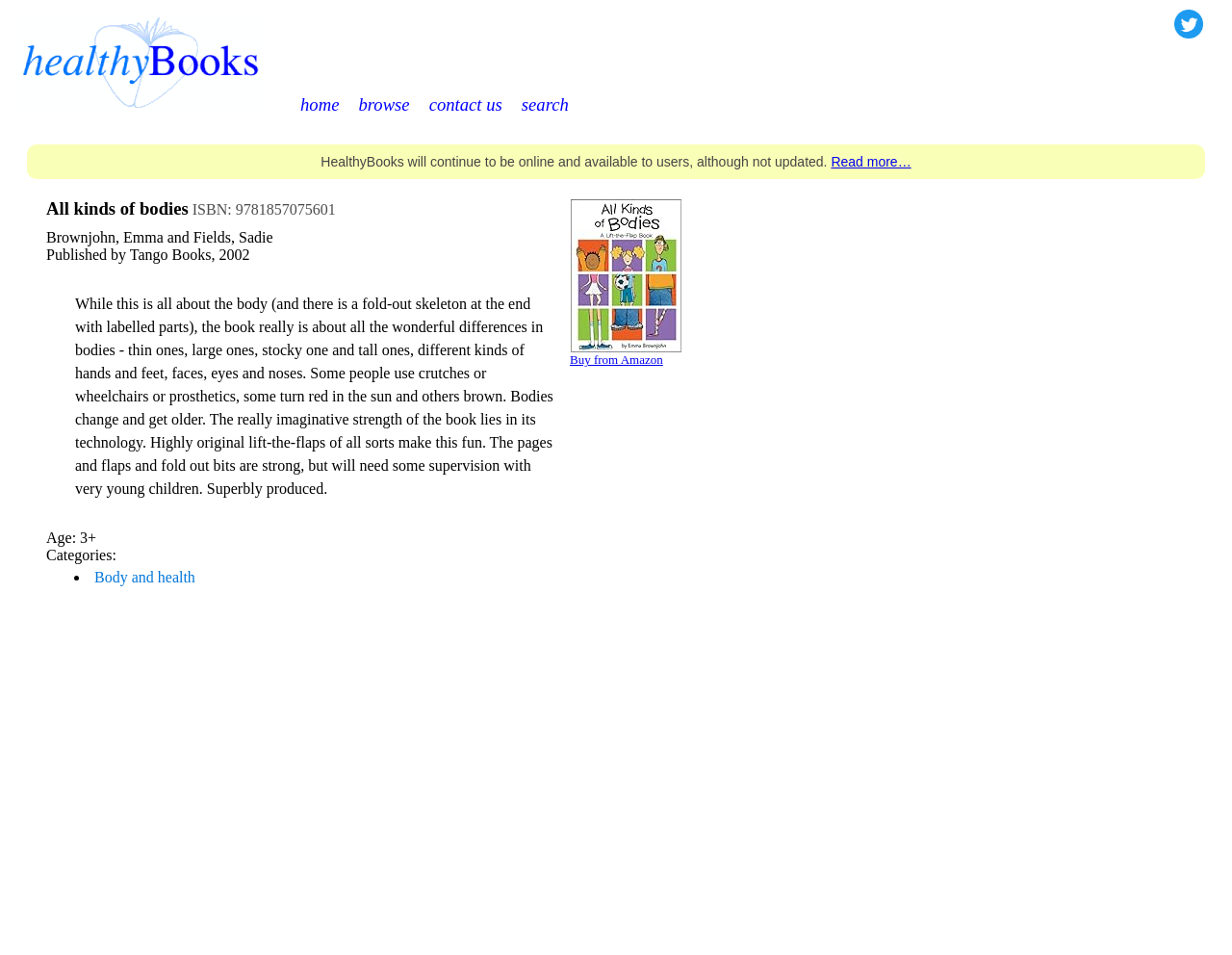From the screenshot, find the bounding box of the UI element matching this description: "Body and health". Supply the bounding box coordinates in the form [left, top, right, bottom], each a float between 0 and 1.

[0.077, 0.596, 0.158, 0.613]